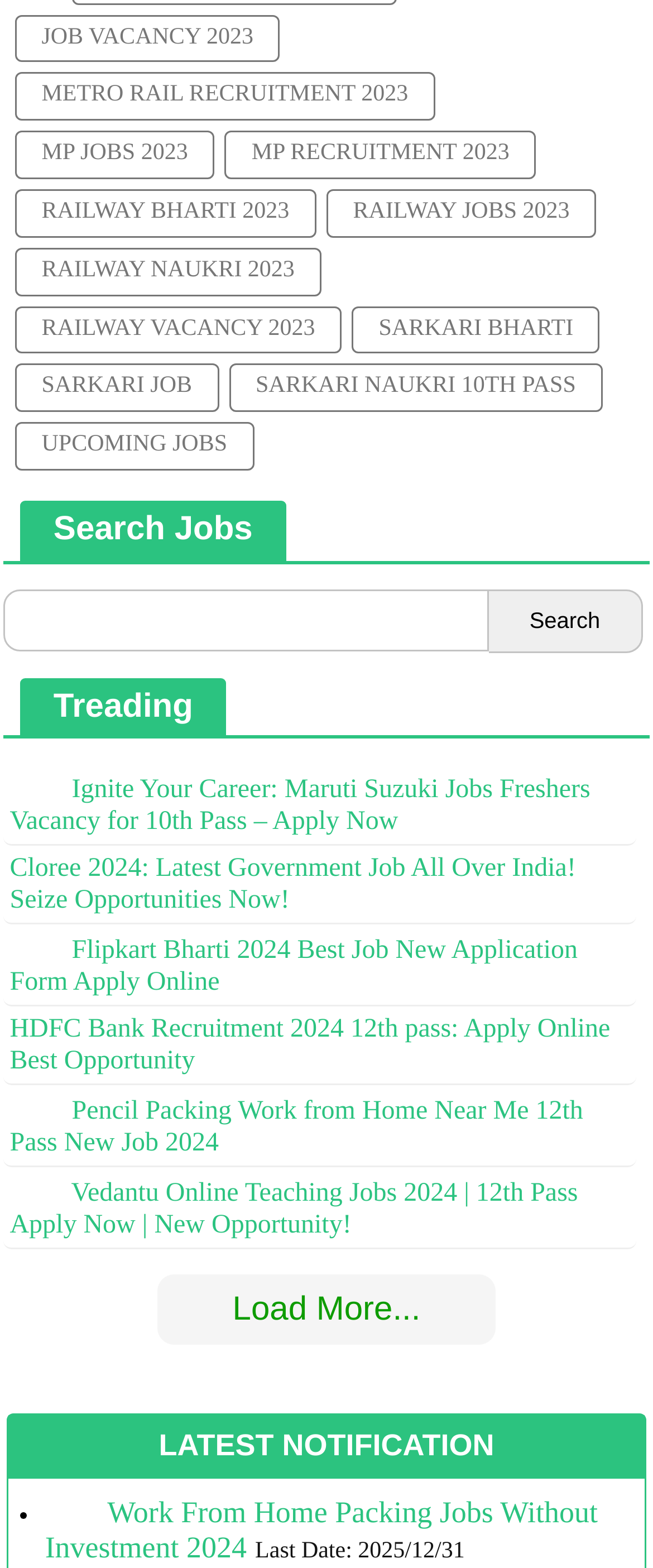What is the theme of the 'Treading' section?
Could you answer the question with a detailed and thorough explanation?

The 'Treading' section contains multiple links with job-related titles, which suggests that the theme of this section is jobs.